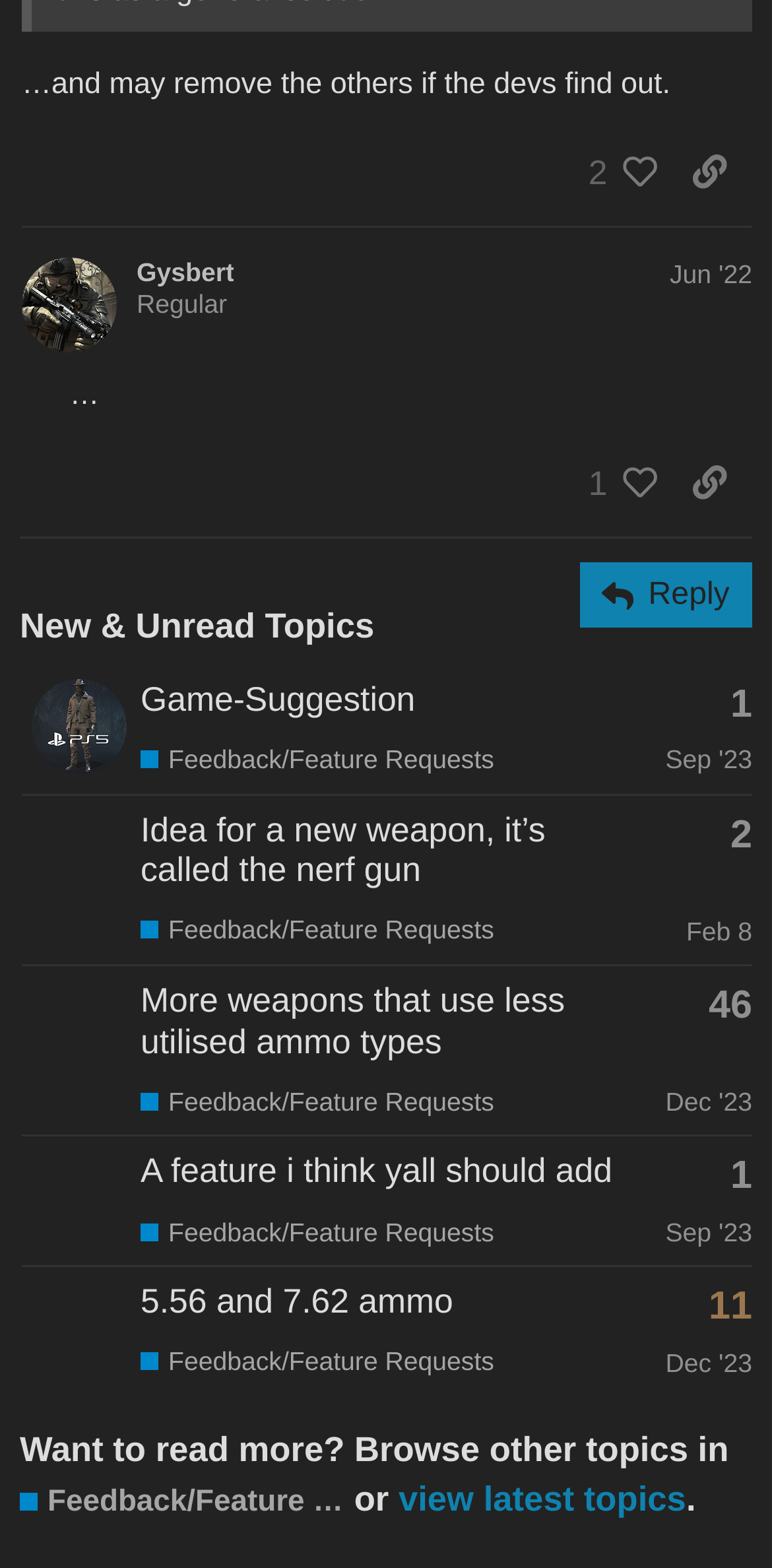Please find the bounding box coordinates of the element's region to be clicked to carry out this instruction: "click exit".

None